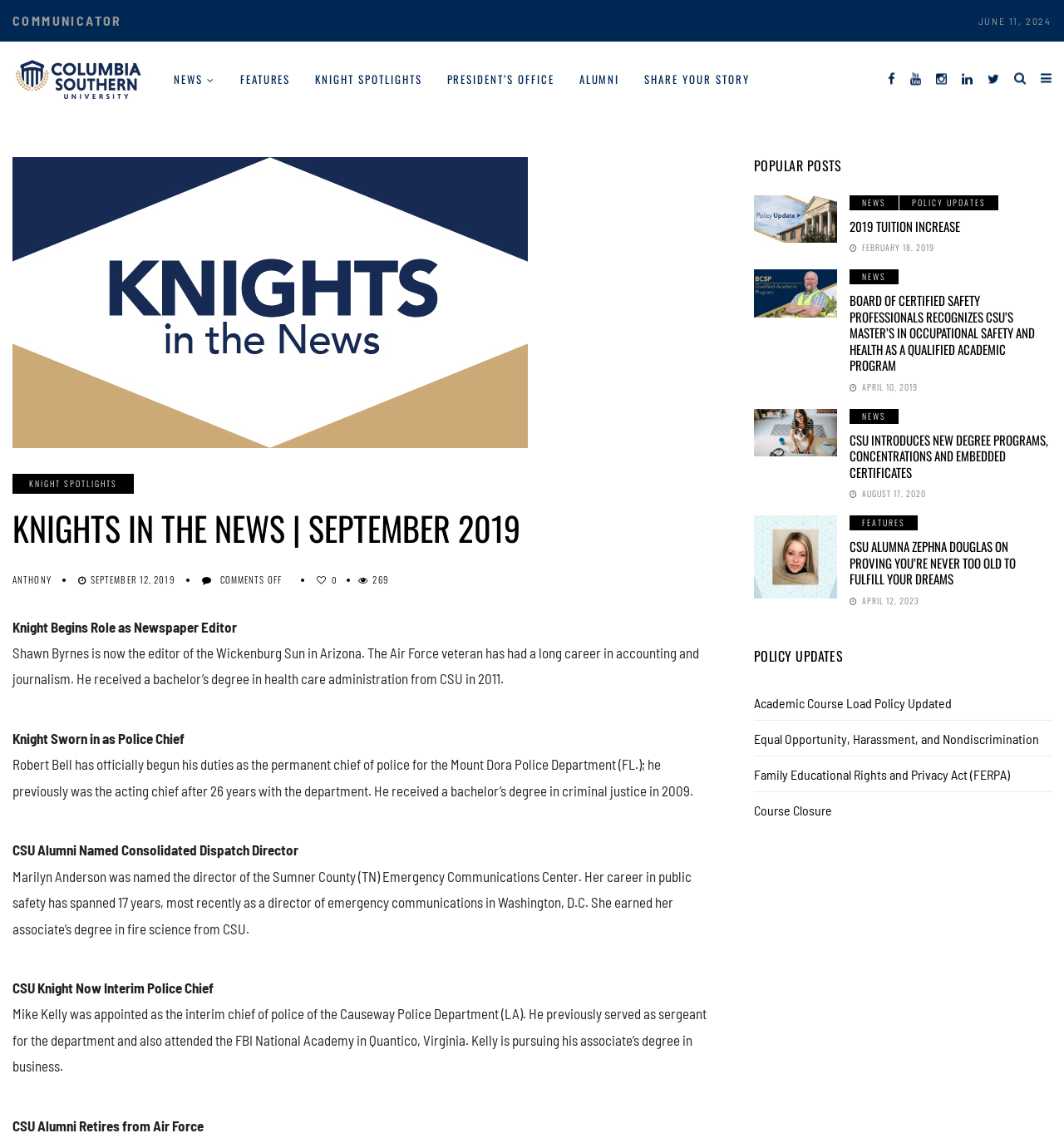What is the name of the university mentioned on the webpage?
Please use the visual content to give a single word or phrase answer.

CSU